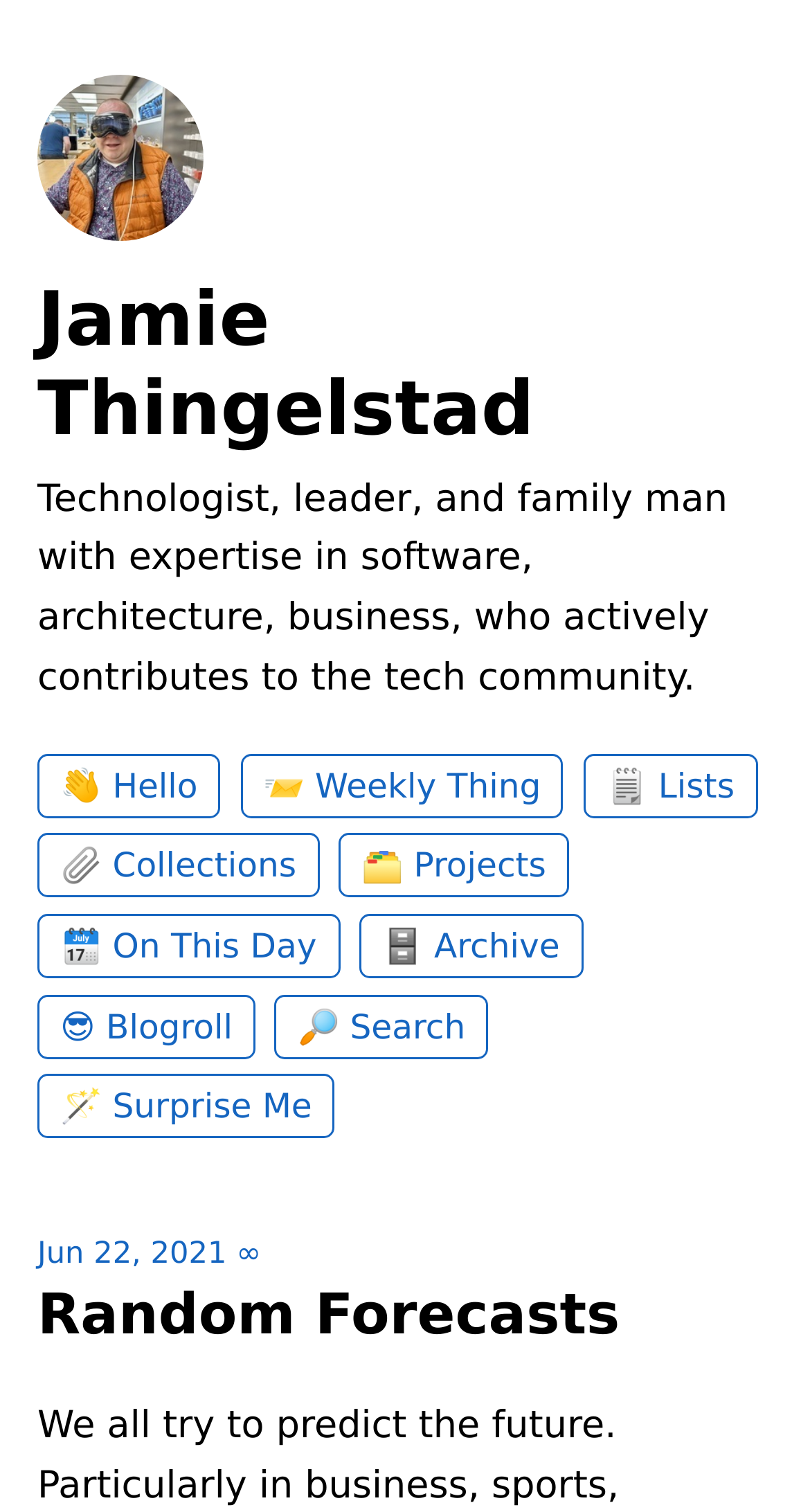Please specify the bounding box coordinates of the element that should be clicked to execute the given instruction: 'view October 2022'. Ensure the coordinates are four float numbers between 0 and 1, expressed as [left, top, right, bottom].

None